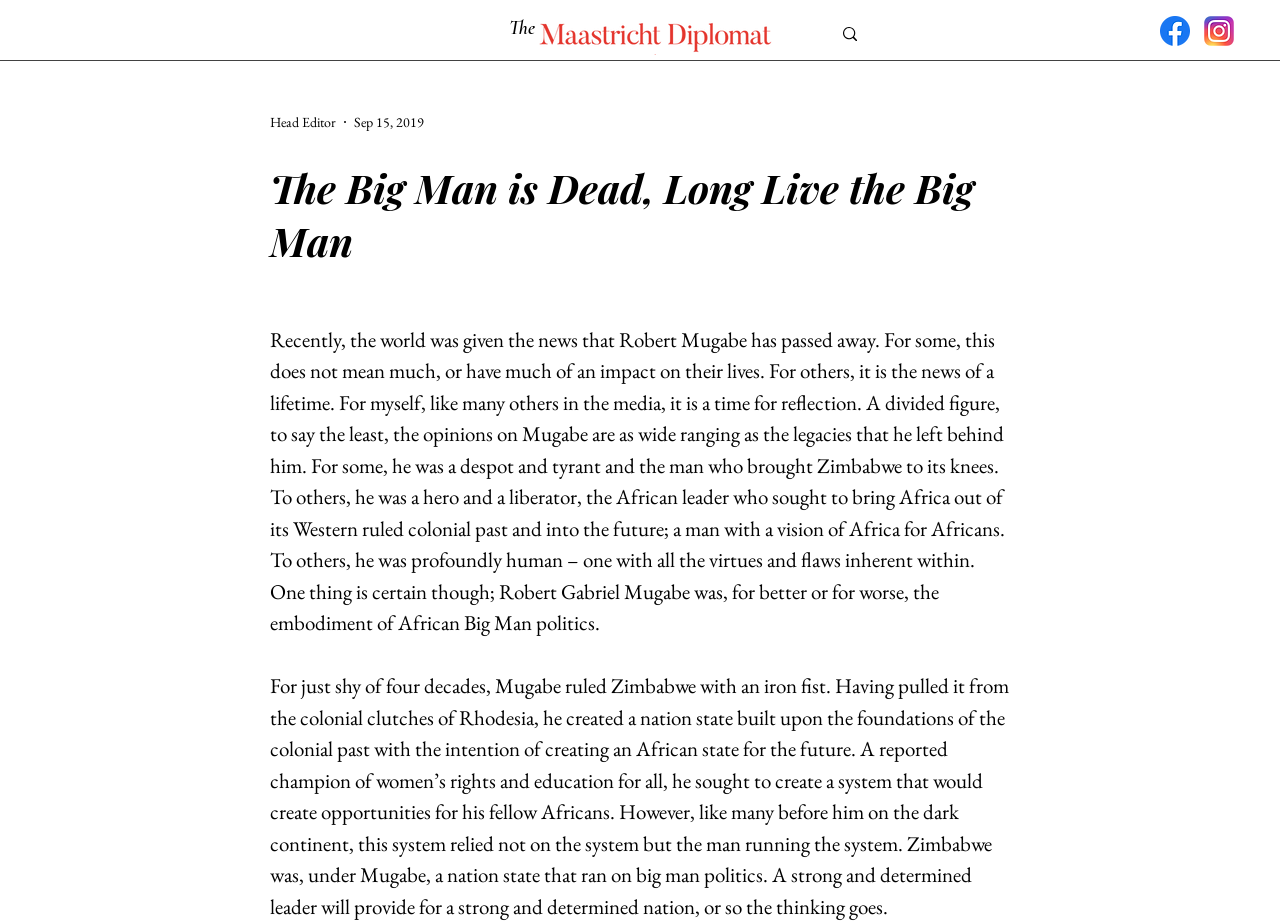Please identify the bounding box coordinates of the clickable element to fulfill the following instruction: "read the article". The coordinates should be four float numbers between 0 and 1, i.e., [left, top, right, bottom].

[0.211, 0.353, 0.788, 0.691]